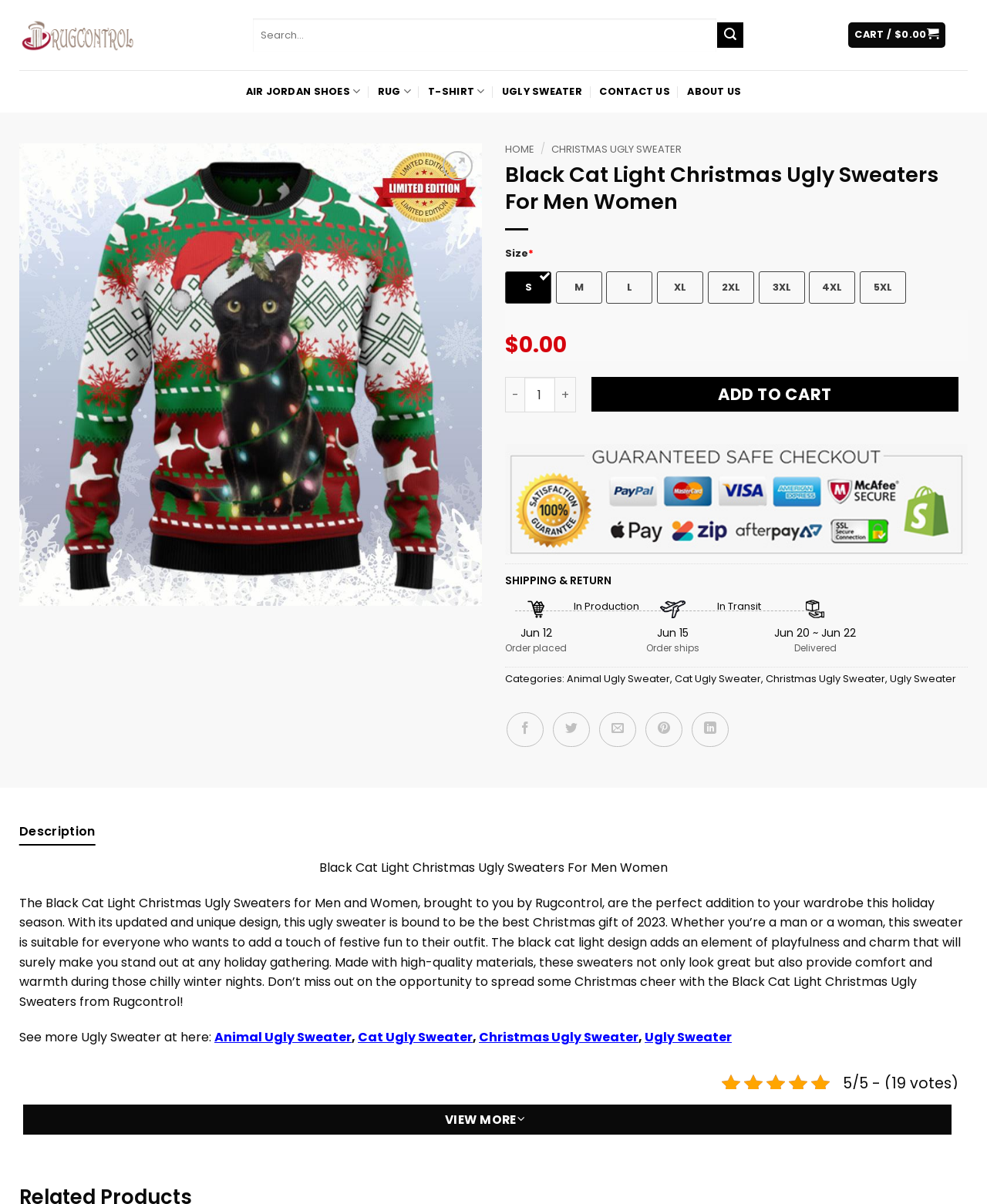What are the available sizes for the product?
From the details in the image, answer the question comprehensively.

I determined the answer by examining the radio button elements with the text 'S', 'M', 'L', 'XL', '2XL', '3XL', '4XL', and '5XL', which suggest that these are the available sizes for the product.